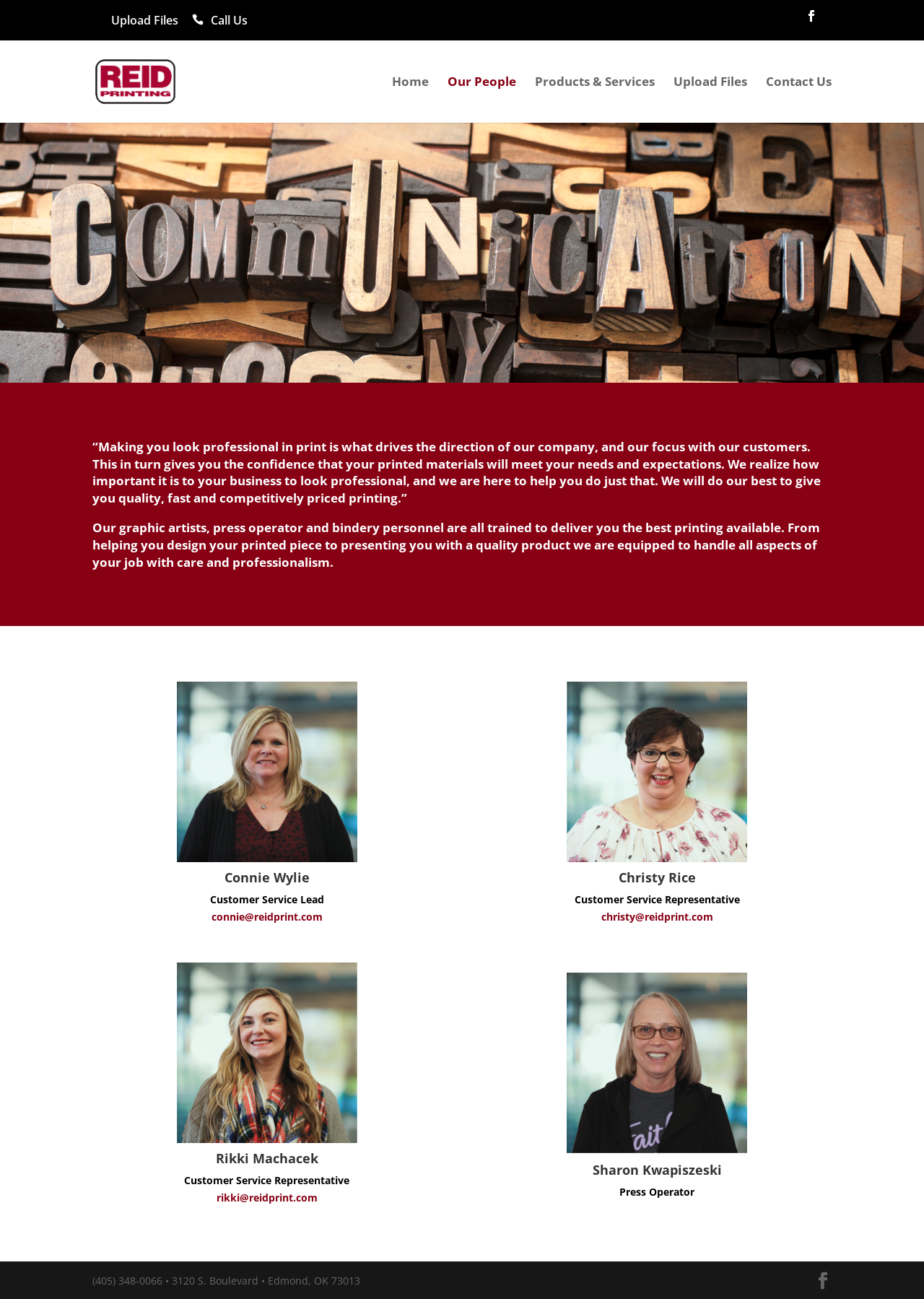Refer to the image and provide an in-depth answer to the question: 
What is the phone number of the company?

I found the phone number of the company by looking at the static text at the bottom of the webpage, which says '(405) 348-0066 • 3120 S. Boulevard • Edmond, OK 73013'.